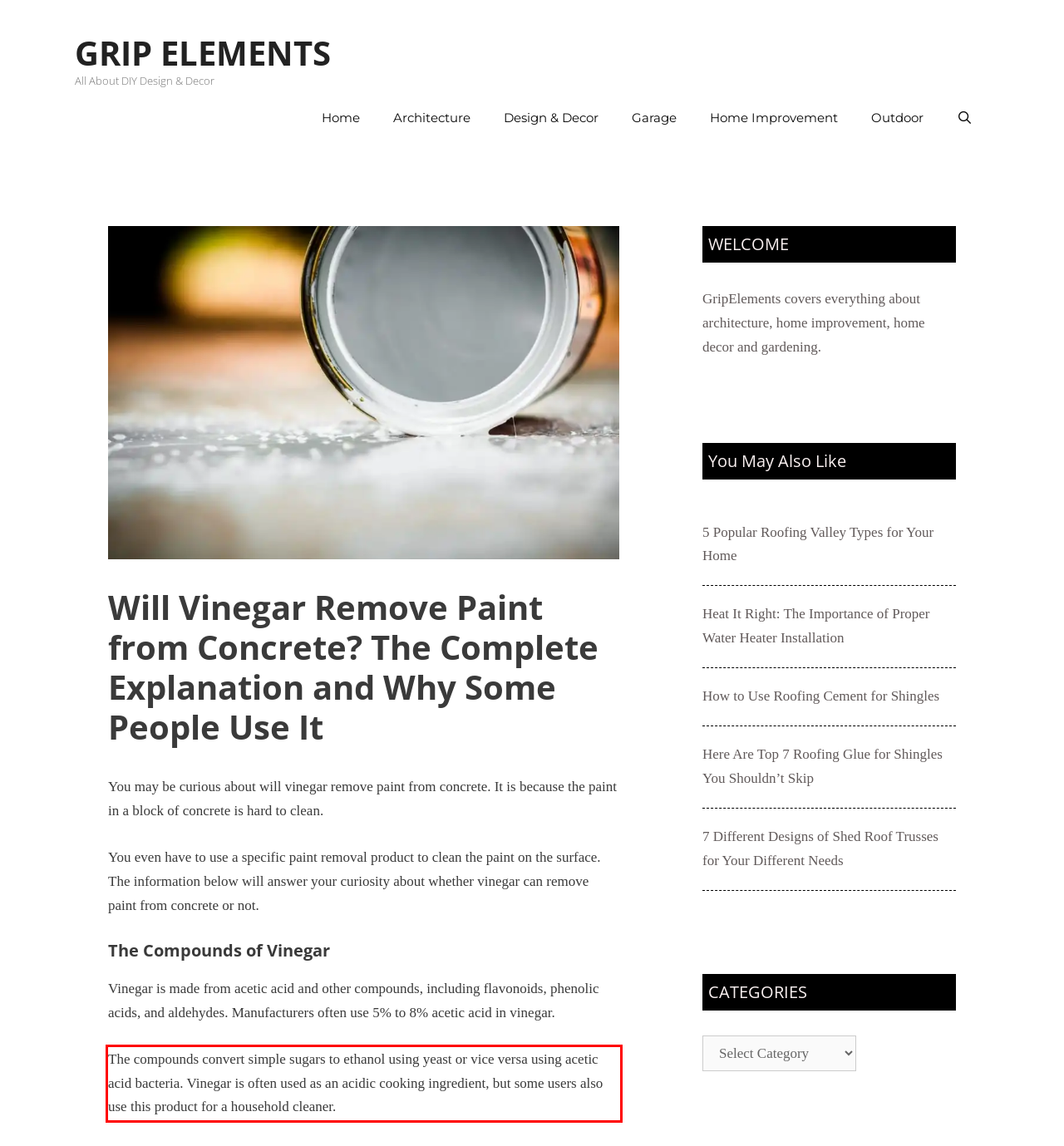Please perform OCR on the text content within the red bounding box that is highlighted in the provided webpage screenshot.

The compounds convert simple sugars to ethanol using yeast or vice versa using acetic acid bacteria. Vinegar is often used as an acidic cooking ingredient, but some users also use this product for a household cleaner.